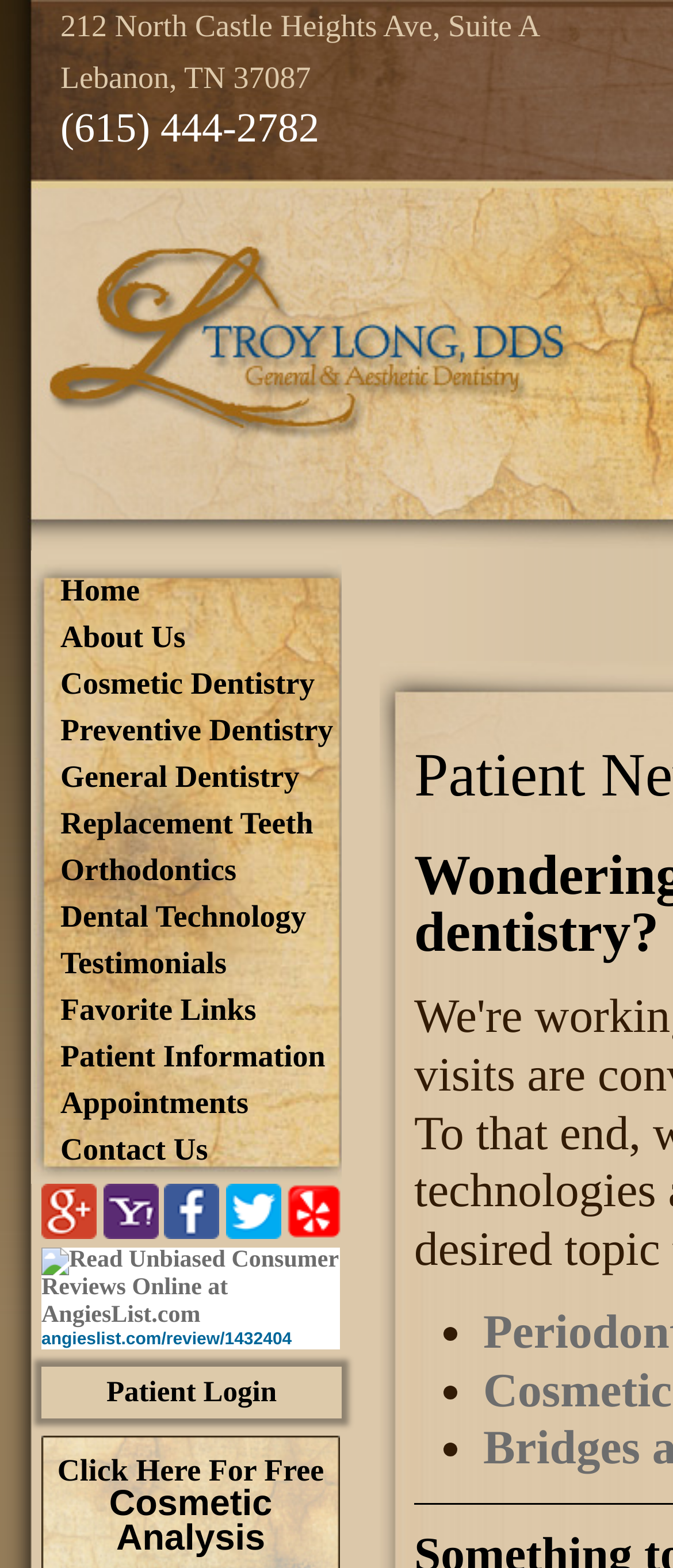Show the bounding box coordinates for the HTML element described as: "Favorite Links".

[0.09, 0.629, 0.508, 0.659]